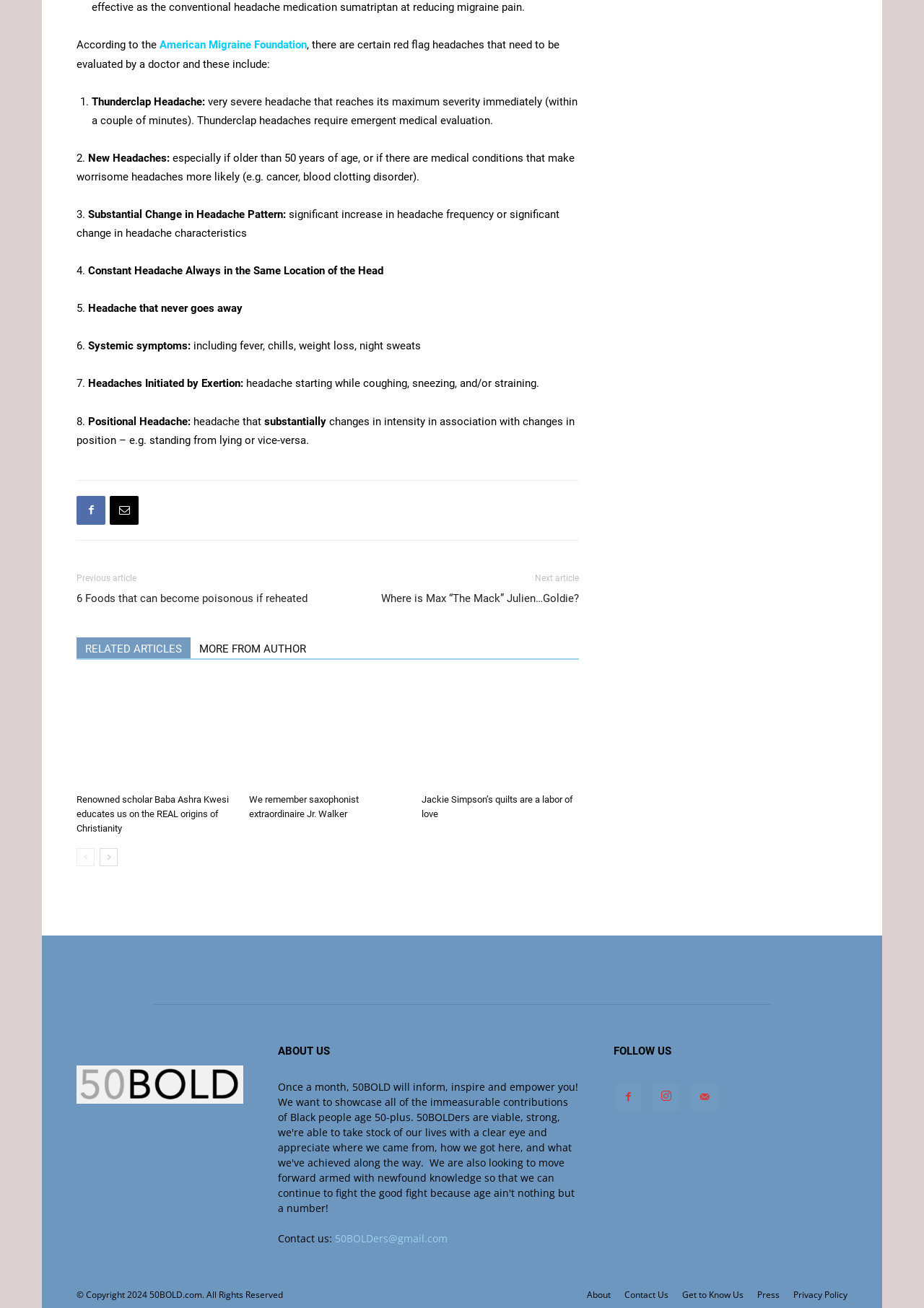What is the name of the foundation mentioned in the article?
Give a thorough and detailed response to the question.

The article mentions 'According to the American Migraine Foundation' at the beginning, which indicates that the foundation is related to the topic of the article.